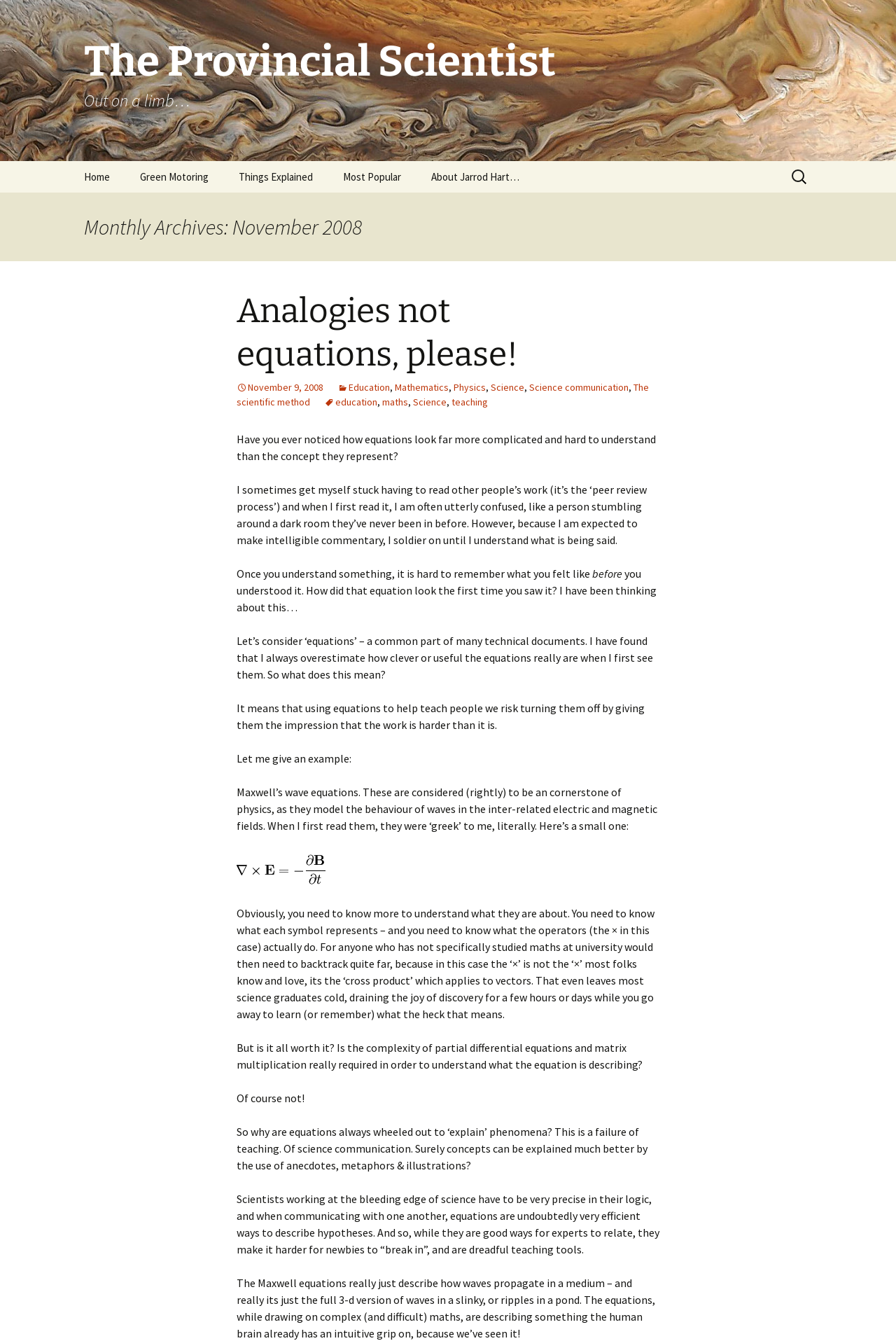Locate the bounding box coordinates of the area to click to fulfill this instruction: "Read the article 'Analogies not equations, please!'". The bounding box should be presented as four float numbers between 0 and 1, in the order [left, top, right, bottom].

[0.264, 0.217, 0.578, 0.28]